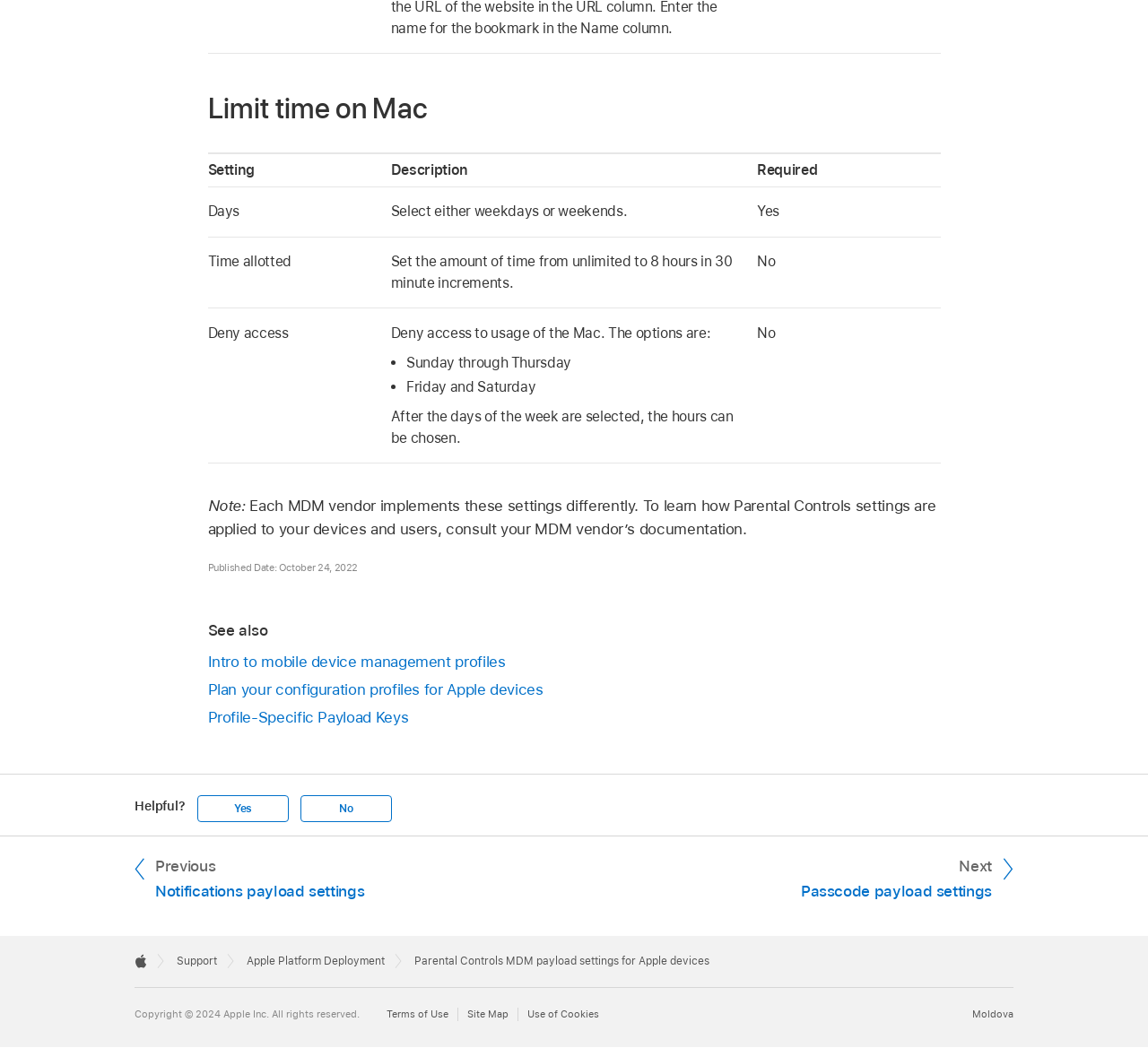Identify the bounding box coordinates of the clickable section necessary to follow the following instruction: "Click on 'Intro to mobile device management profiles'". The coordinates should be presented as four float numbers from 0 to 1, i.e., [left, top, right, bottom].

[0.181, 0.62, 0.819, 0.642]